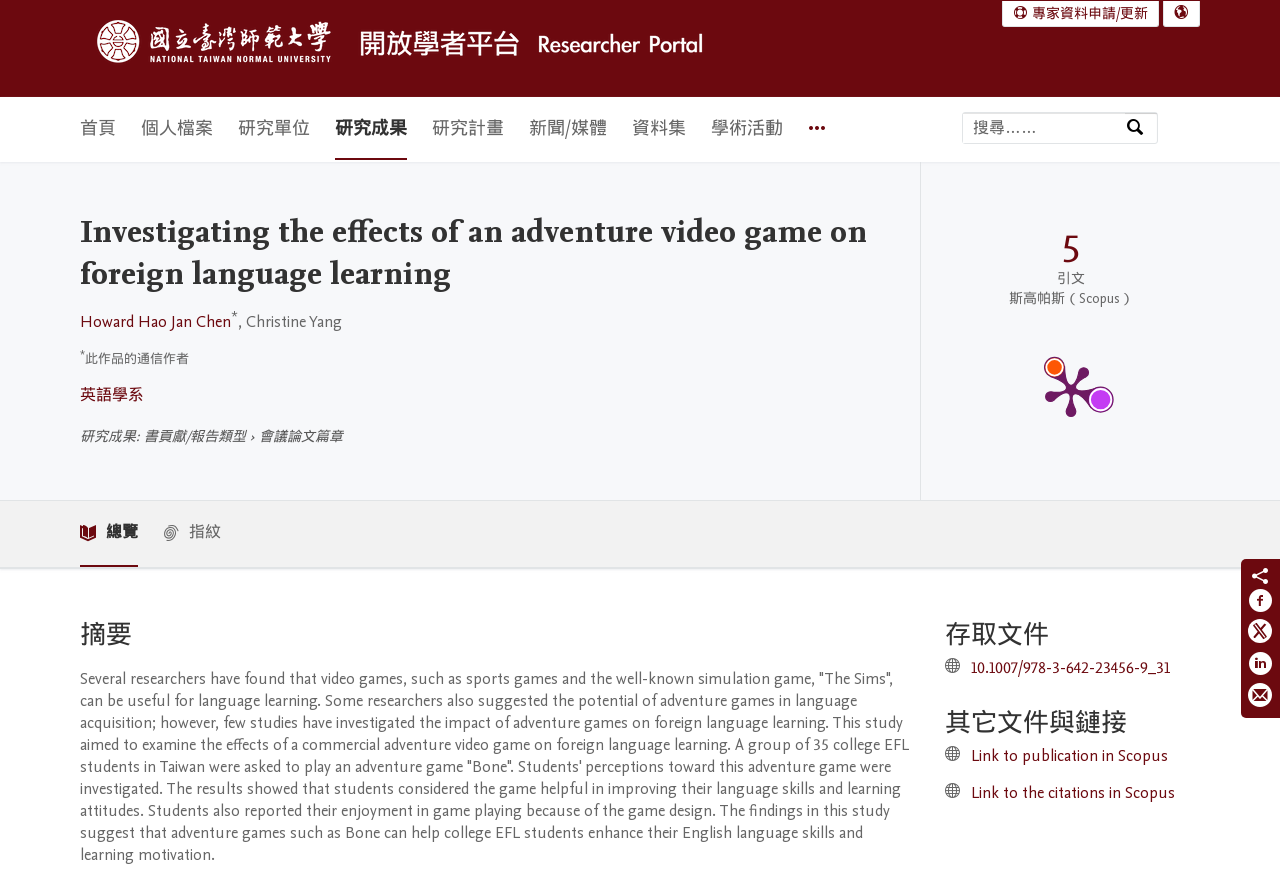Identify the bounding box coordinates for the UI element mentioned here: "Howard Hao Jan Chen". Provide the coordinates as four float values between 0 and 1, i.e., [left, top, right, bottom].

[0.062, 0.35, 0.18, 0.374]